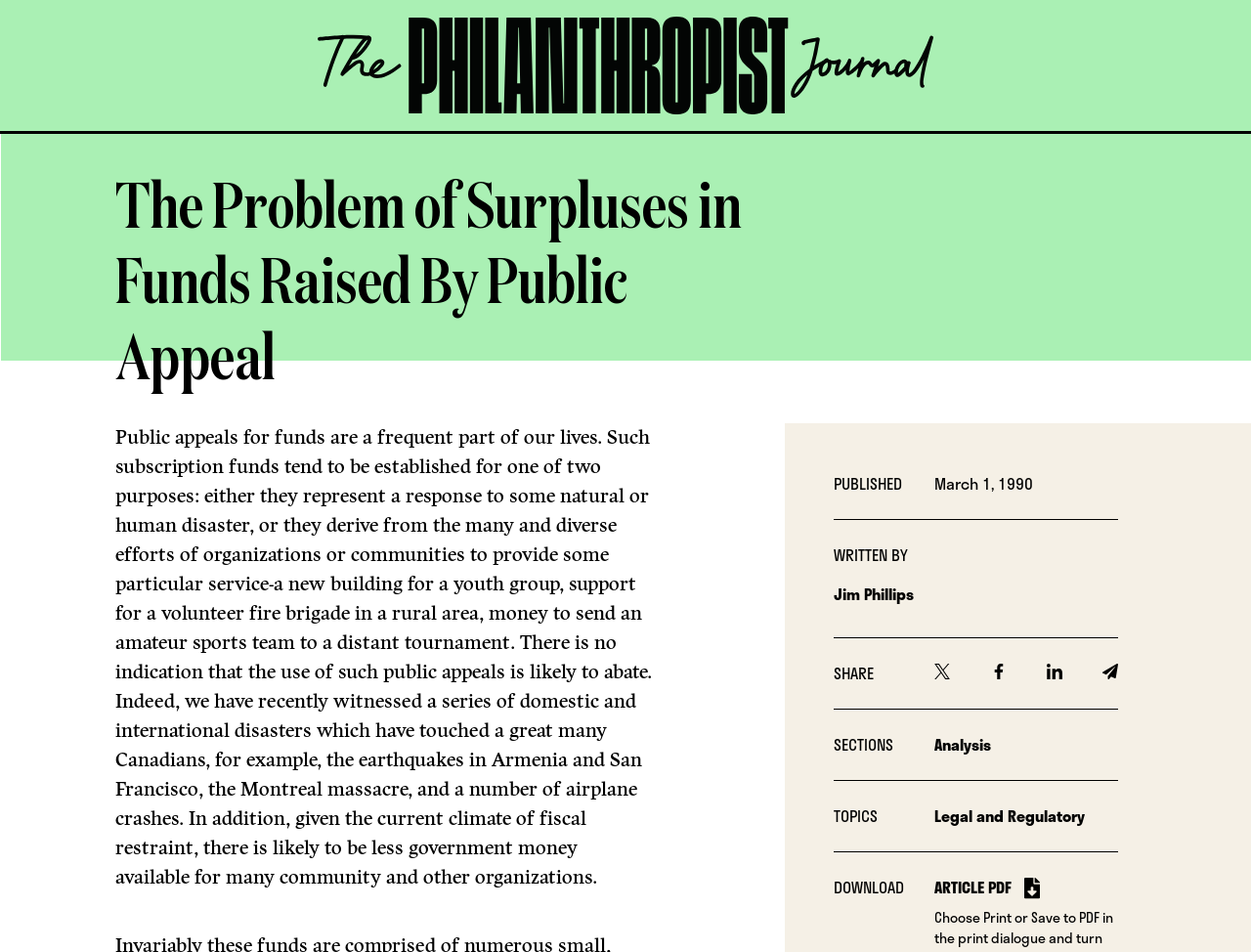What is the author's name?
Using the image as a reference, answer the question with a short word or phrase.

Jim Phillips